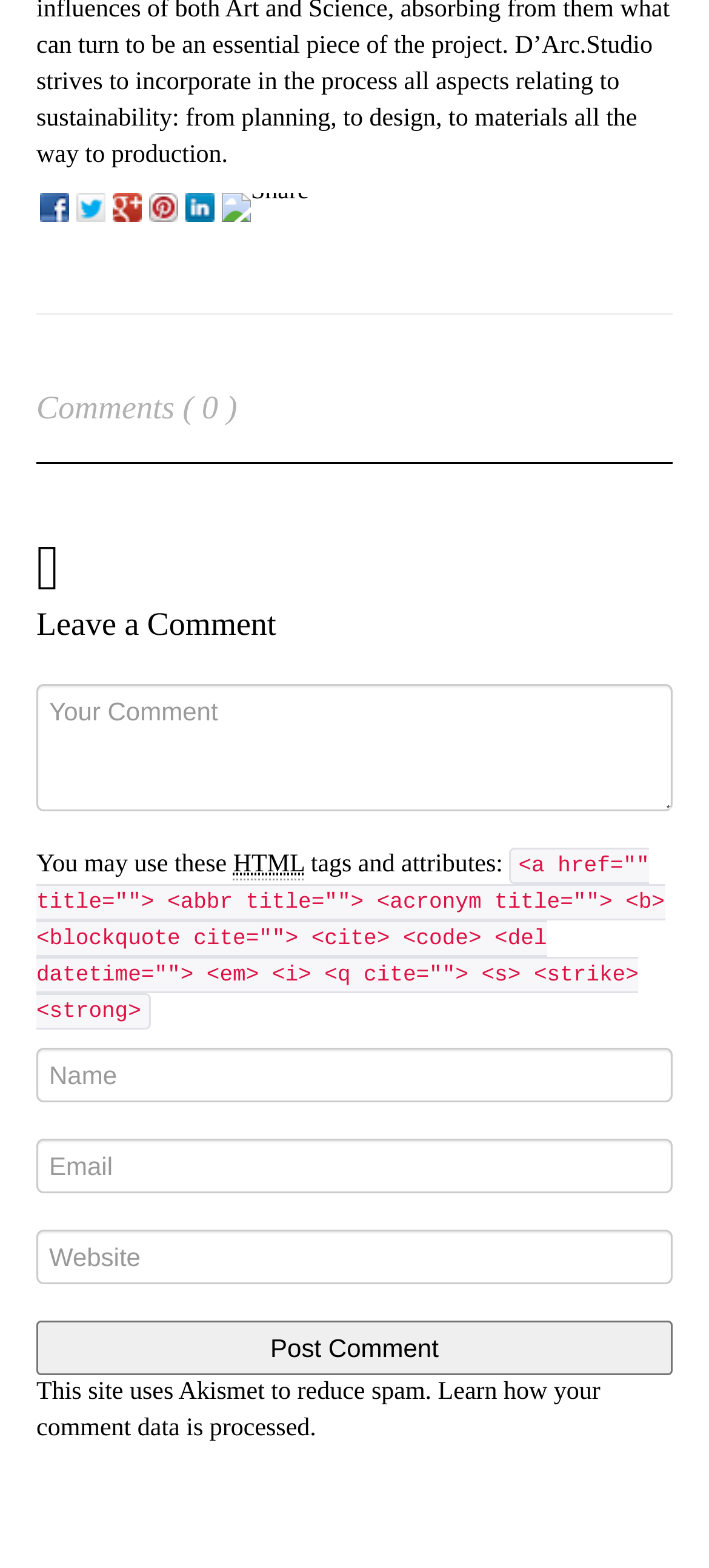Determine the bounding box coordinates of the clickable area required to perform the following instruction: "Learn how your comment data is processed". The coordinates should be represented as four float numbers between 0 and 1: [left, top, right, bottom].

[0.051, 0.879, 0.847, 0.92]